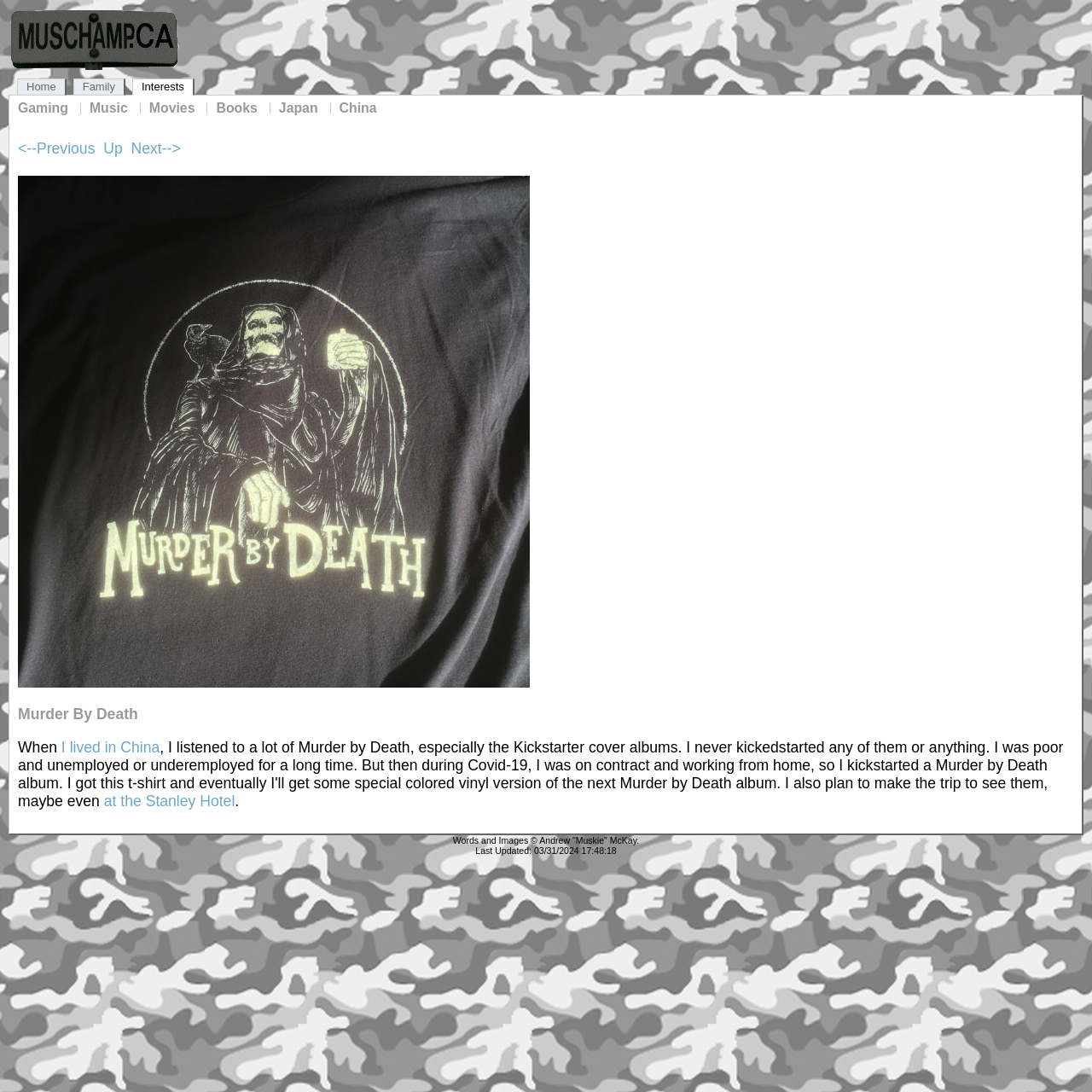Please answer the following question using a single word or phrase: 
What is the name of the hotel mentioned?

Stanley Hotel